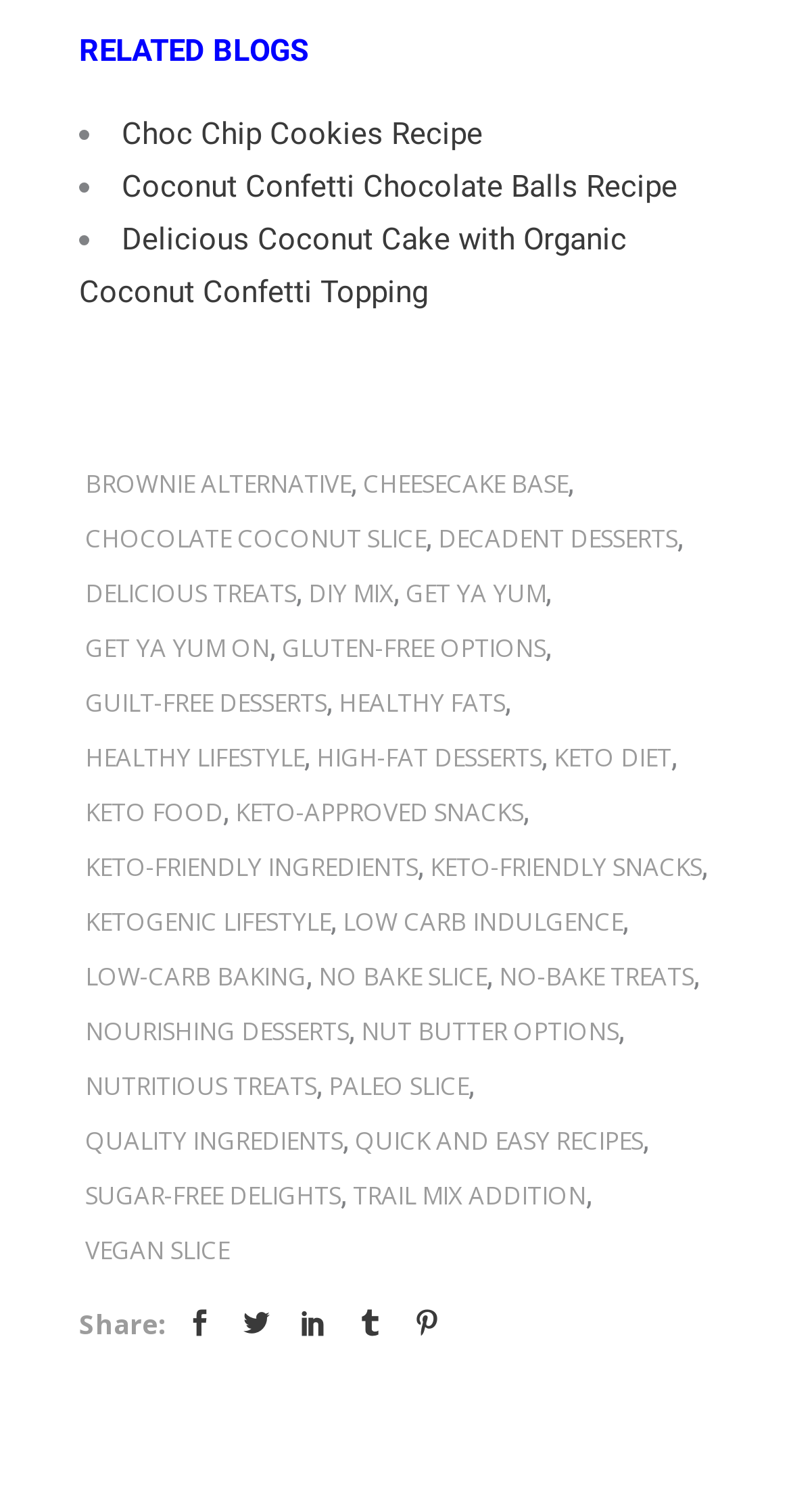Please identify the bounding box coordinates of the element's region that should be clicked to execute the following instruction: "Check 'VEGAN SLICE'". The bounding box coordinates must be four float numbers between 0 and 1, i.e., [left, top, right, bottom].

[0.108, 0.808, 0.29, 0.844]